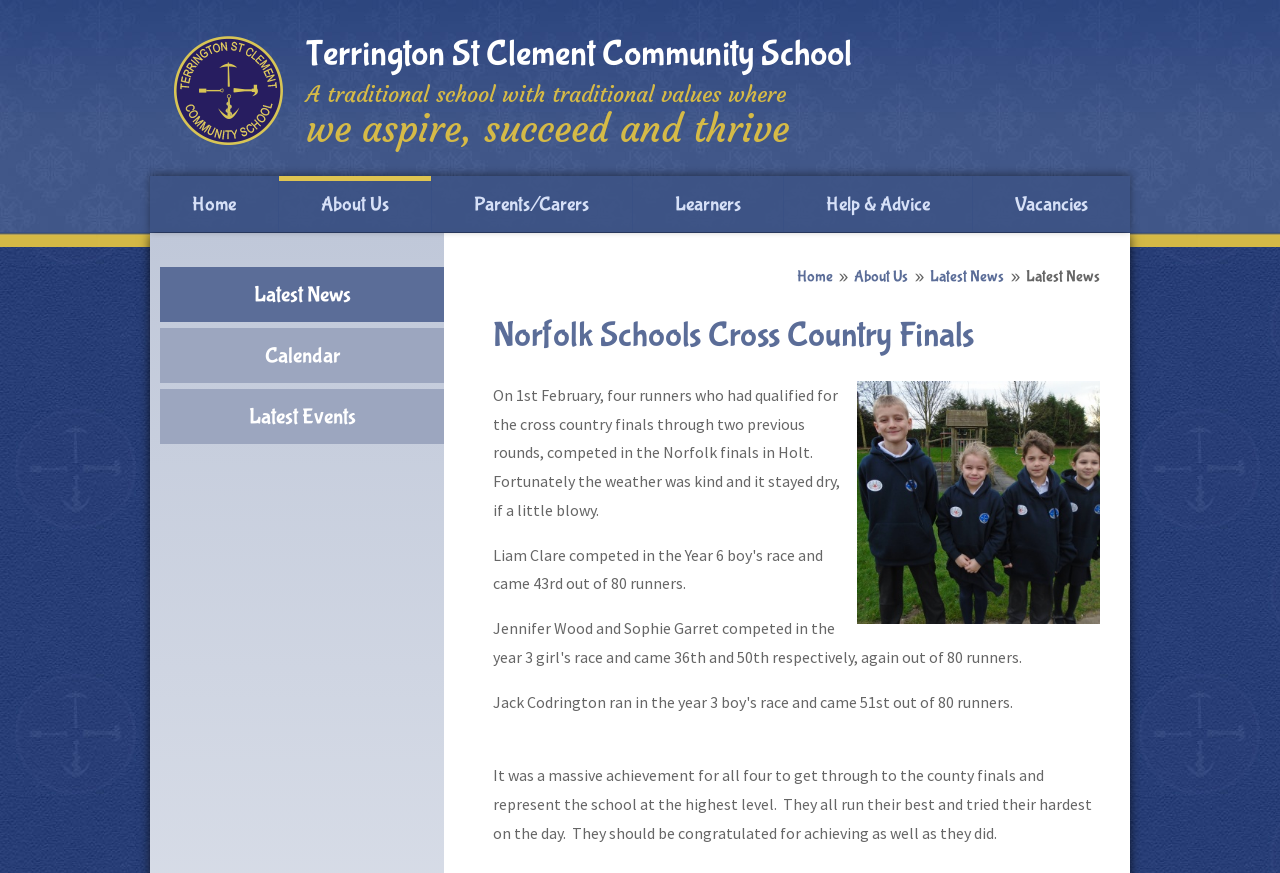Predict the bounding box coordinates for the UI element described as: "Latest Events". The coordinates should be four float numbers between 0 and 1, presented as [left, top, right, bottom].

[0.125, 0.446, 0.347, 0.509]